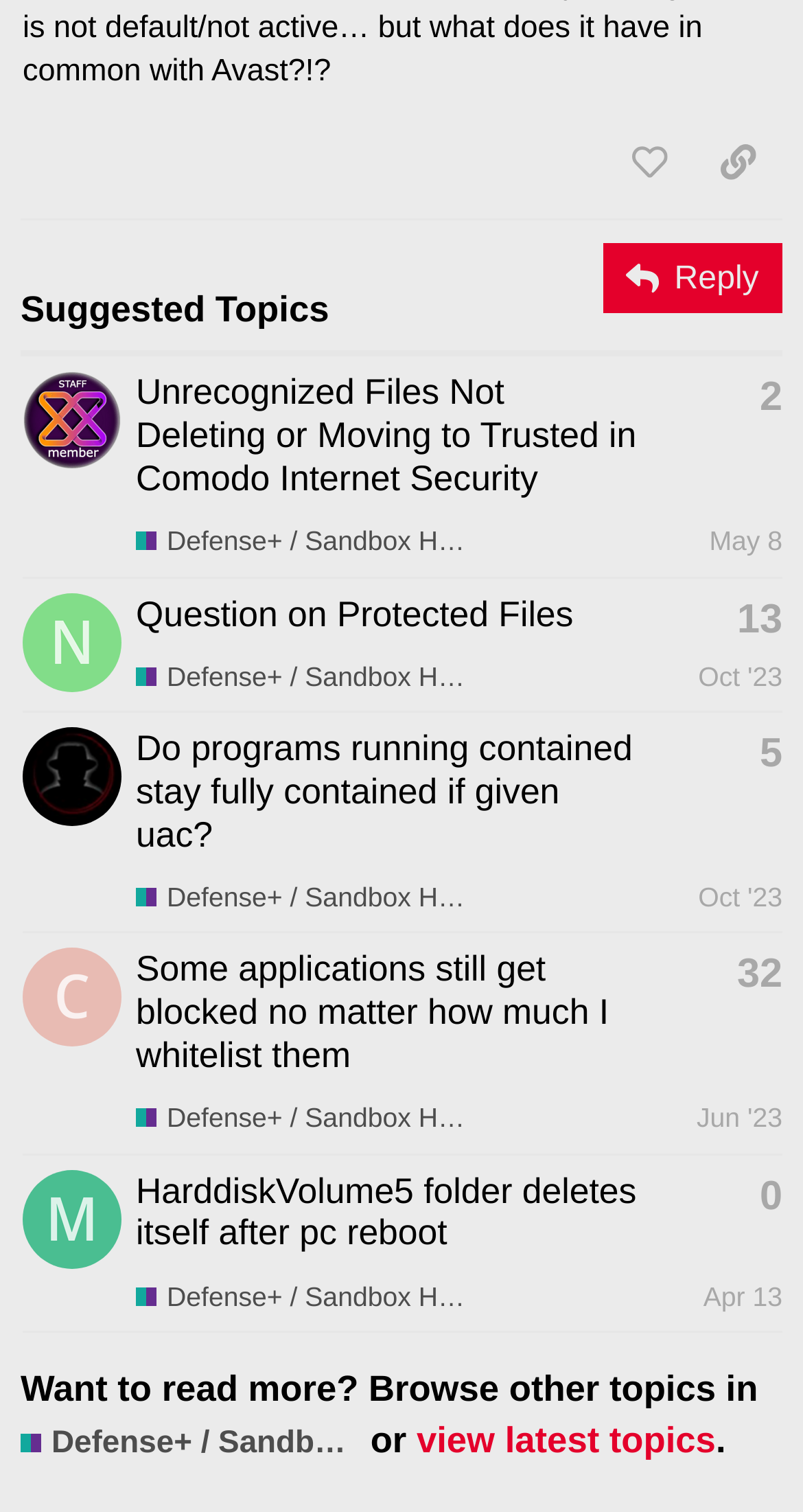Use the information in the screenshot to answer the question comprehensively: How many topics are suggested?

I counted the number of rows in the table with the heading 'Suggested Topics', and there are 4 rows, each representing a suggested topic.